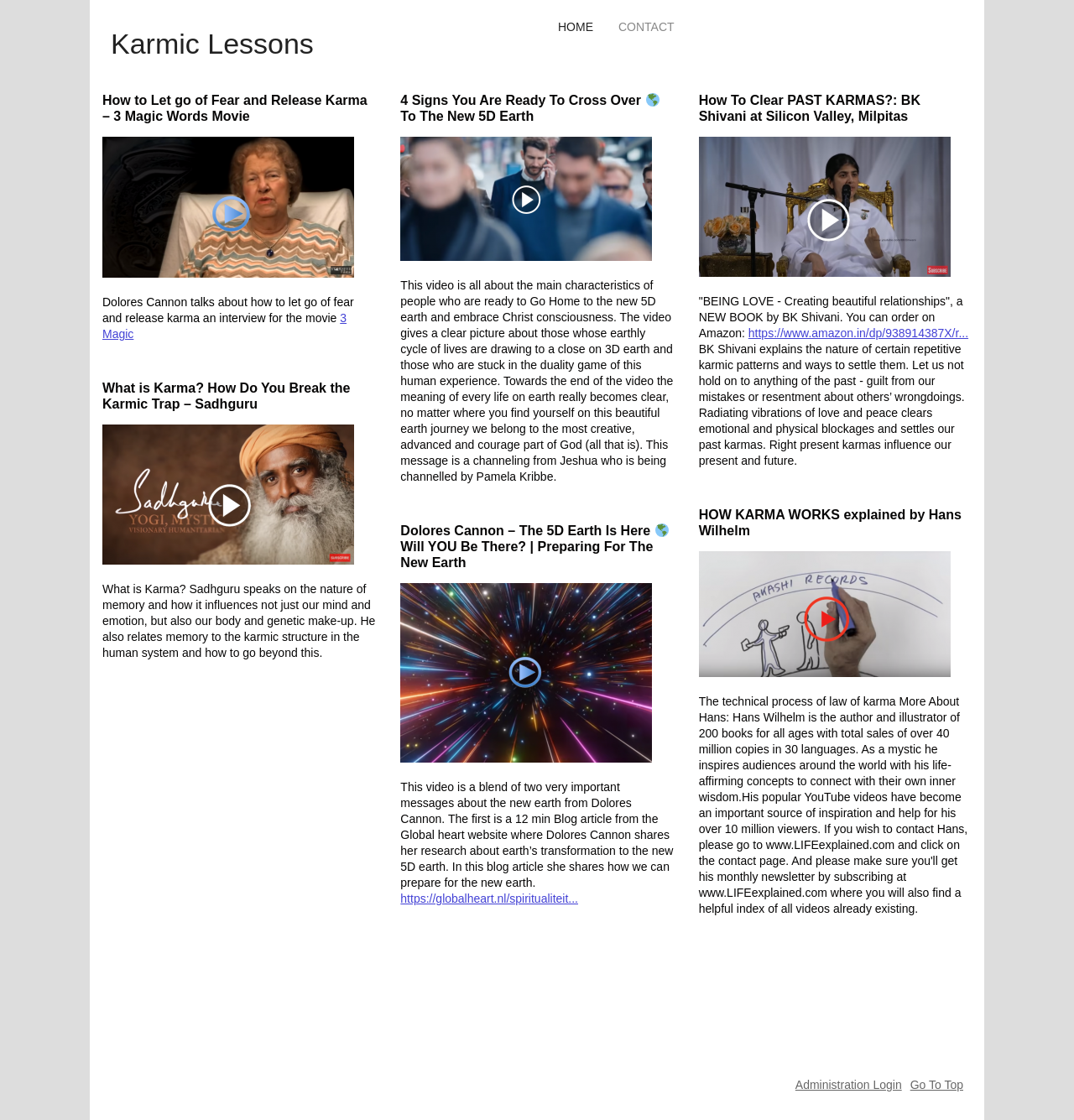Kindly determine the bounding box coordinates for the clickable area to achieve the given instruction: "Go to the top of the page".

[0.847, 0.963, 0.897, 0.974]